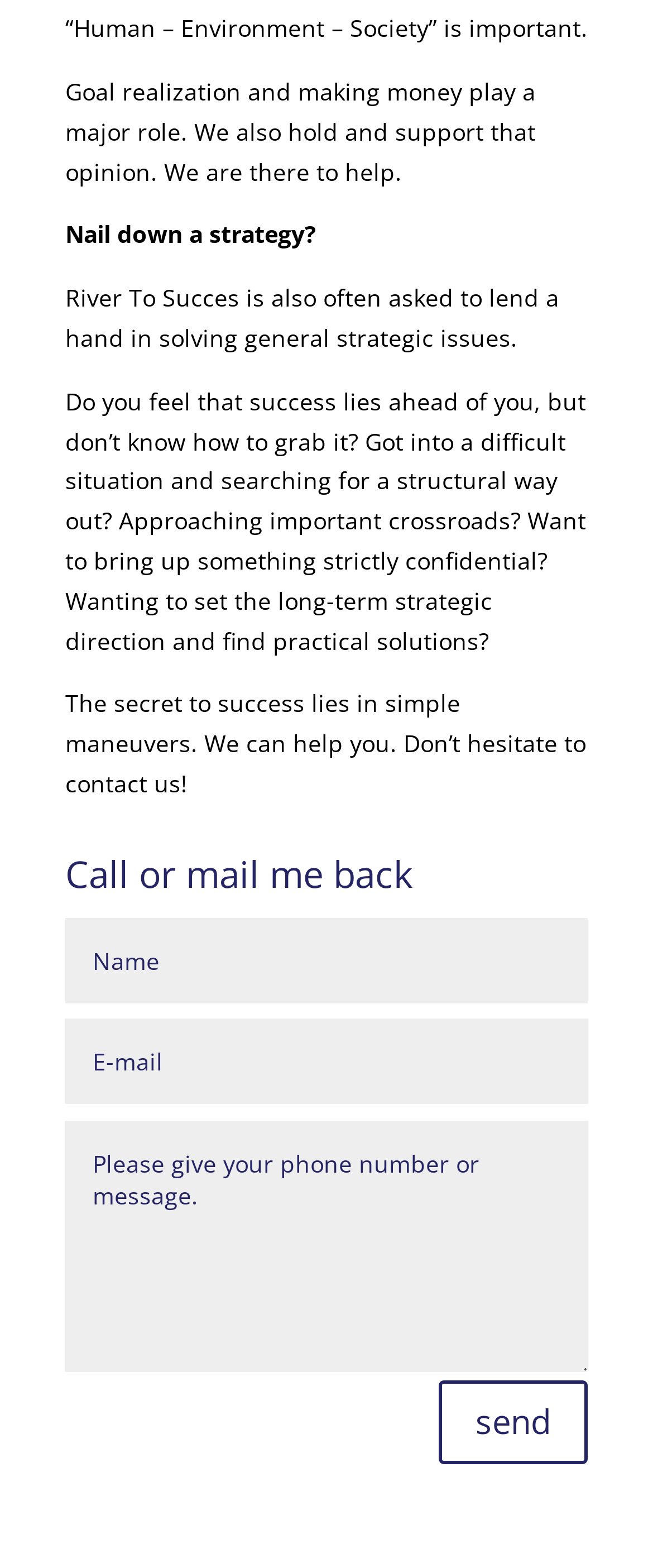Analyze the image and answer the question with as much detail as possible: 
What is the main goal of the website?

The website's main goal is to help users realize their success, as stated in the first static text element, 'Goal realization and making money play a major role. We also hold and support that opinion. We are there to help.'